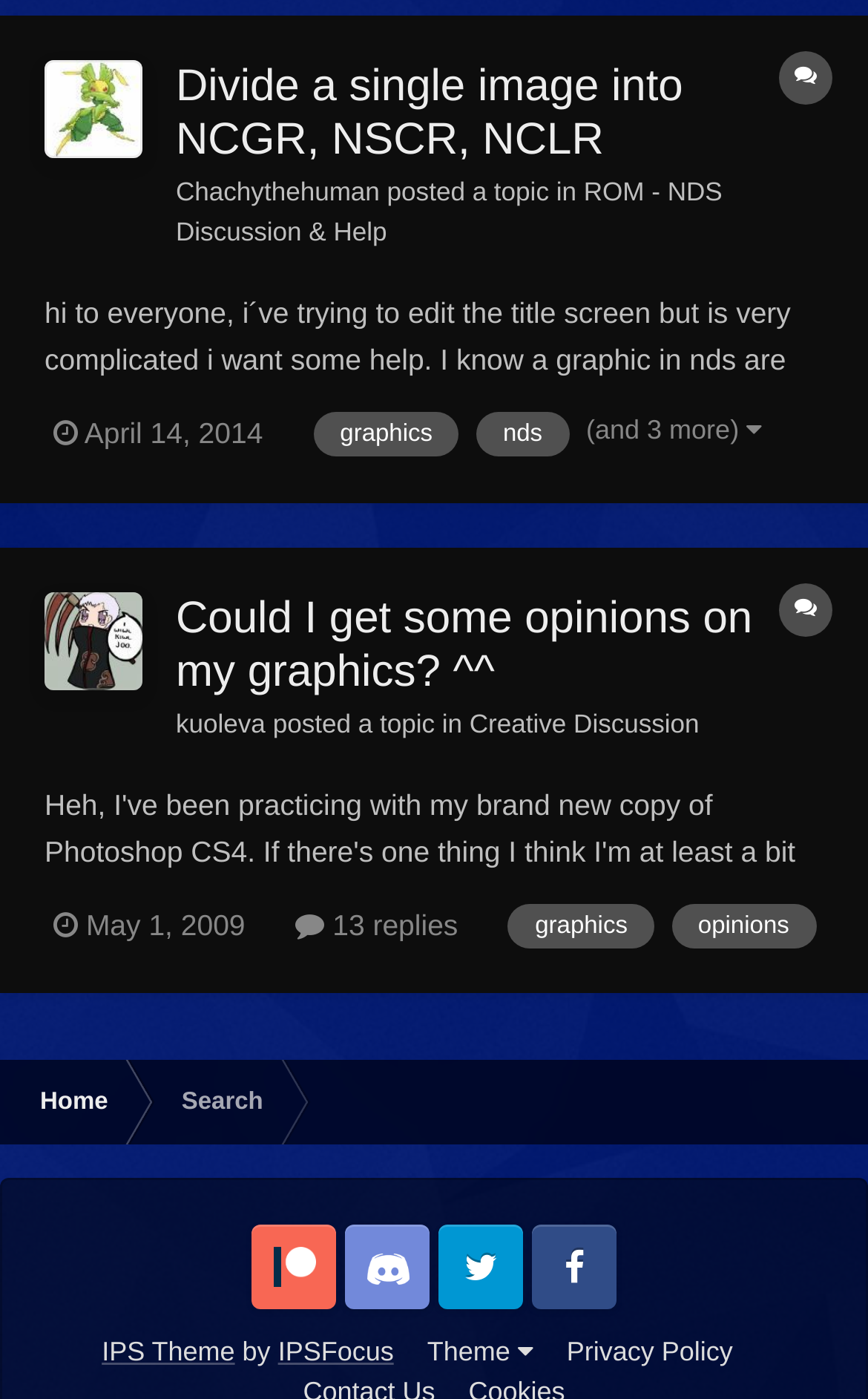How many replies are there in the second topic?
Answer the question with just one word or phrase using the image.

13